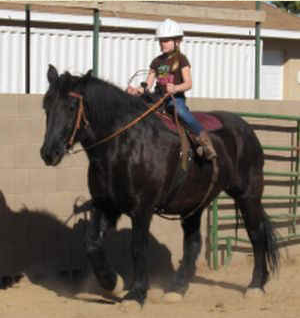Interpret the image and provide an in-depth description.

A young rider skillfully guides a black horse in a sandy enclosure, showcasing a connection between horse and rider. The child is dressed in casual attire and wears a protective white helmet for safety, indicating a focus on riding techniques. The setting features a simple backdrop with a fence, suggesting a training area or corral, where the rider is likely honing their skills. Sunlight bathes the scene, highlighting the rider's concentration and the powerful stature of the horse as they move gracefully together.